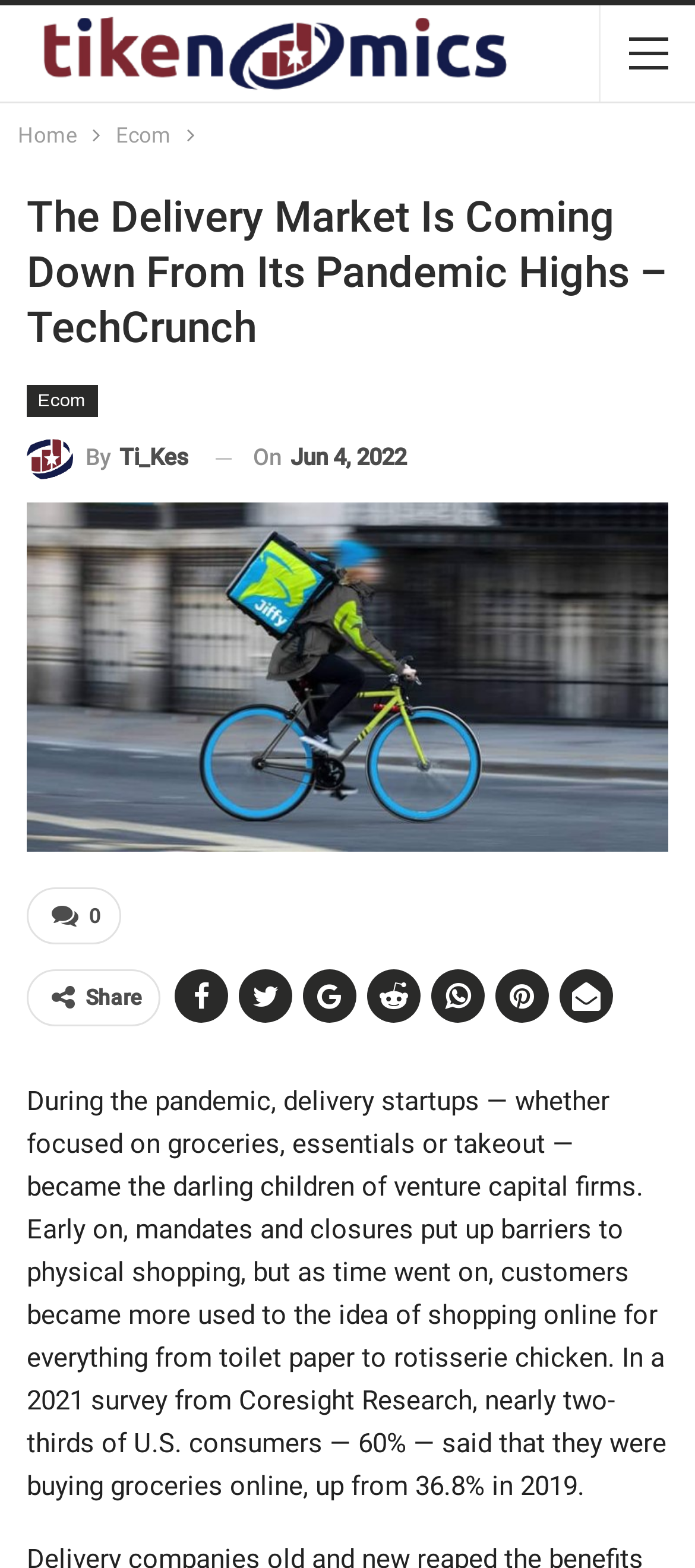Find and provide the bounding box coordinates for the UI element described with: "Ecom".

[0.038, 0.245, 0.14, 0.265]